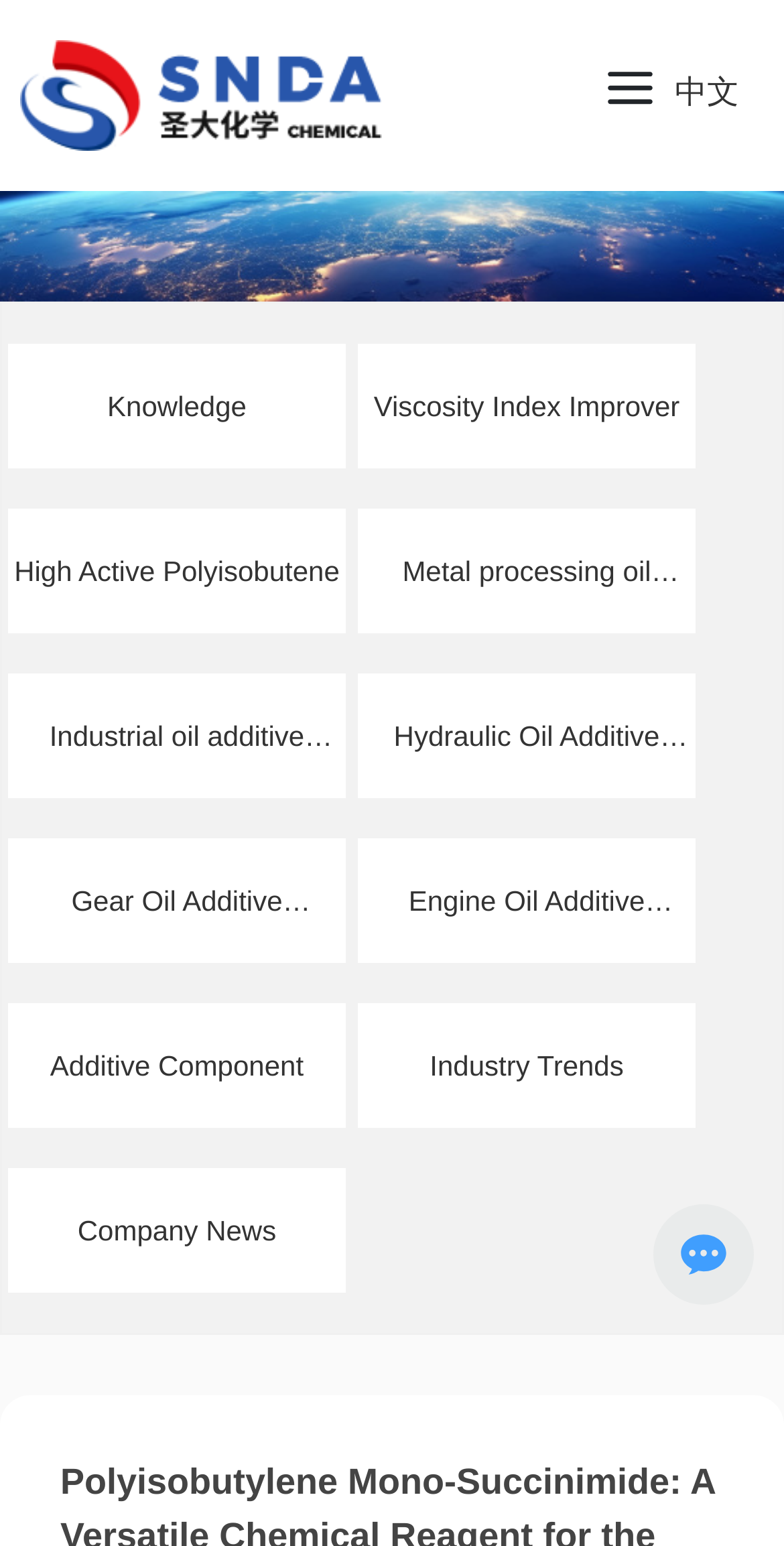Create a detailed summary of the webpage's content and design.

The webpage is about Polyisobutylene Mono-Succinimide, a chemical reagent used in the chemical industry. At the top-left corner, there is a link to "Holy Chemistry" accompanied by an image with the same name. On the top-right corner, there is an image with no description. 

Below the top section, there are two columns of links. The left column starts with "Knowledge" and lists various types of oil additives, including Viscosity Index Improver, High Active Polyisobutene, and others. The right column starts with "Viscosity Index Improver" and lists similar oil additives. 

At the top-right corner, there is a link to a Chinese version of the webpage, denoted by "中文". 

Near the bottom of the page, there is a small image with no description.